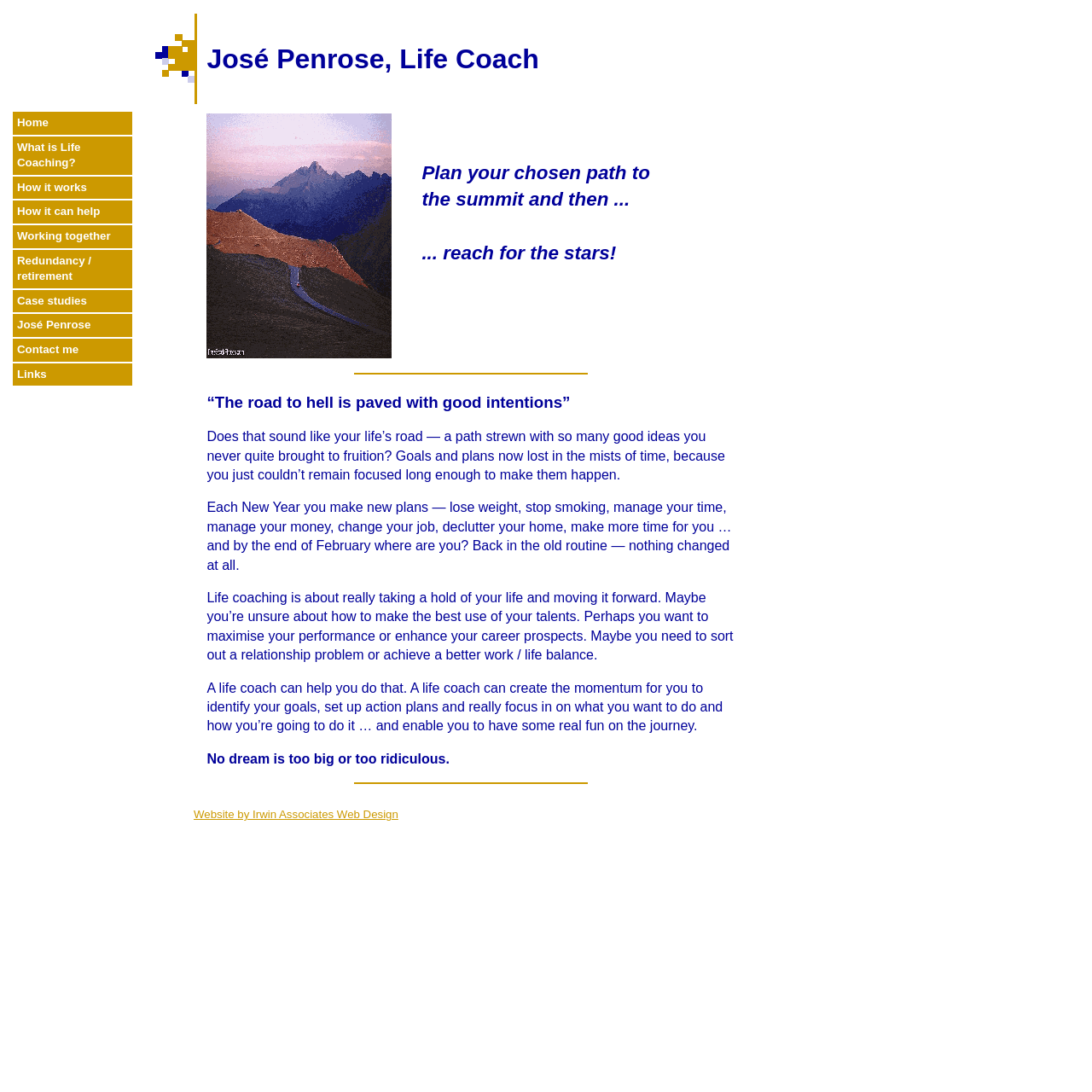Determine the bounding box coordinates for the region that must be clicked to execute the following instruction: "Contact José Penrose".

[0.012, 0.31, 0.121, 0.331]